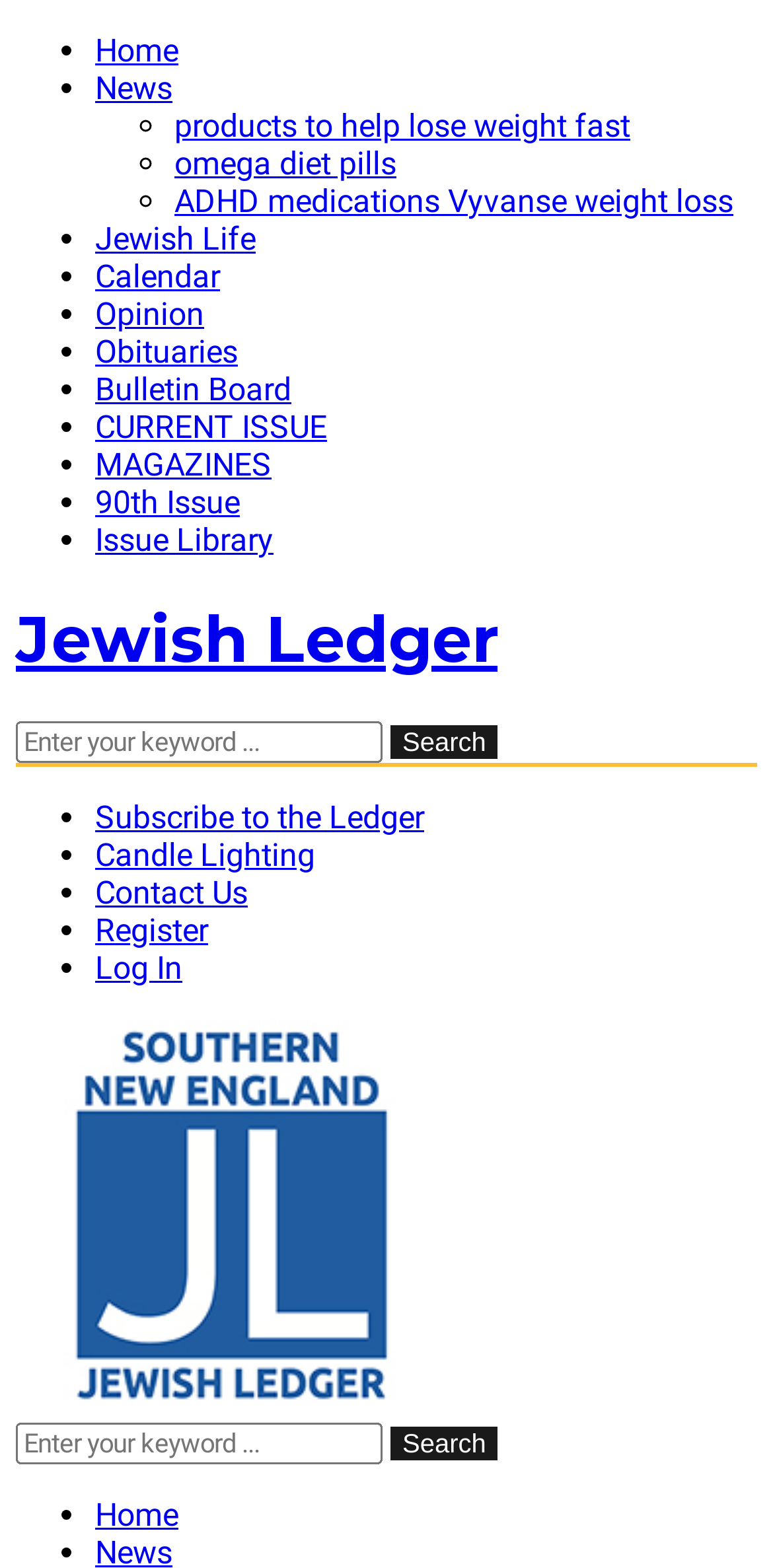Ascertain the bounding box coordinates for the UI element detailed here: "ADHD medications Vyvanse weight loss". The coordinates should be provided as [left, top, right, bottom] with each value being a float between 0 and 1.

[0.226, 0.116, 0.949, 0.14]